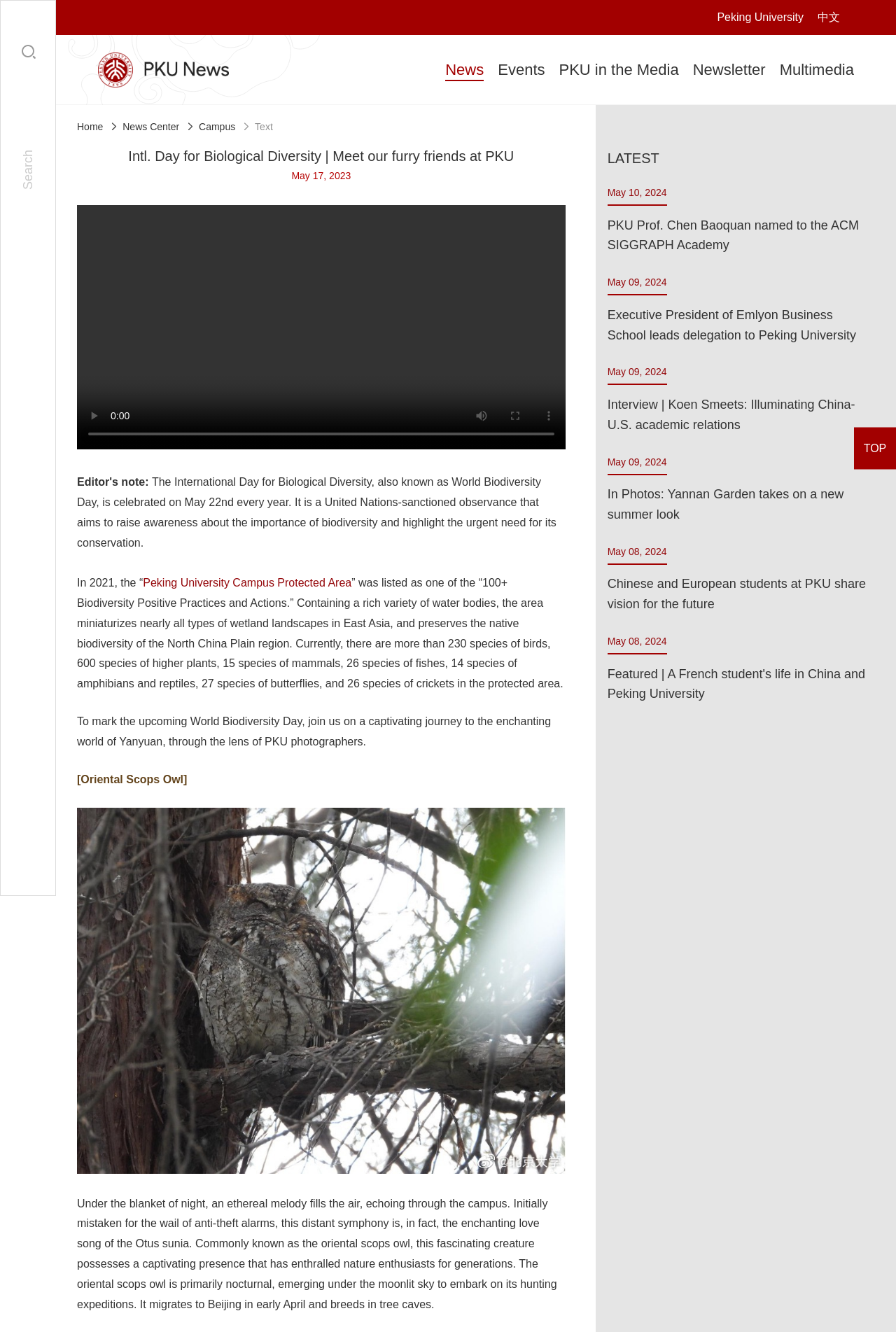What is the date of the news article?
Look at the image and construct a detailed response to the question.

I found the answer by looking at the StaticText element 'May 17, 2023' which is located below the title 'Intl. Day for Biological Diversity | Meet our furry friends at PKU'.